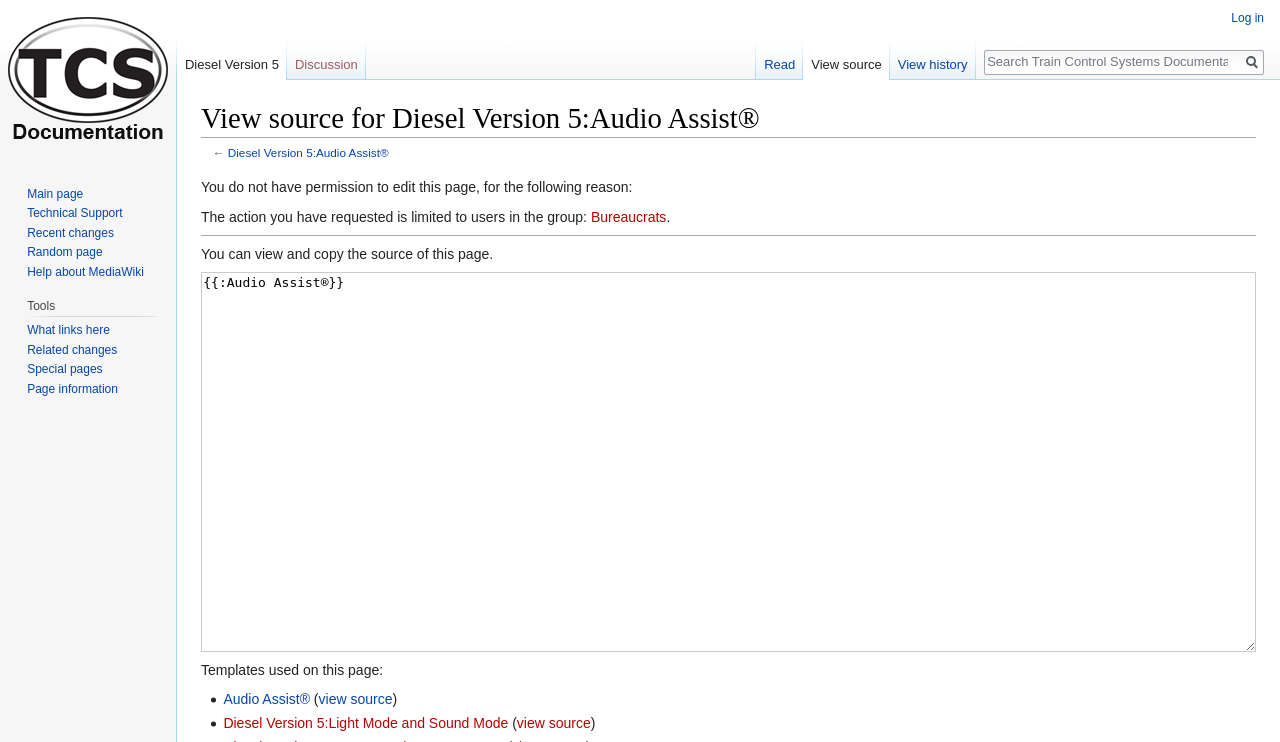Locate the bounding box coordinates of the area that needs to be clicked to fulfill the following instruction: "Edit this page". The coordinates should be in the format of four float numbers between 0 and 1, namely [left, top, right, bottom].

[0.462, 0.281, 0.521, 0.303]